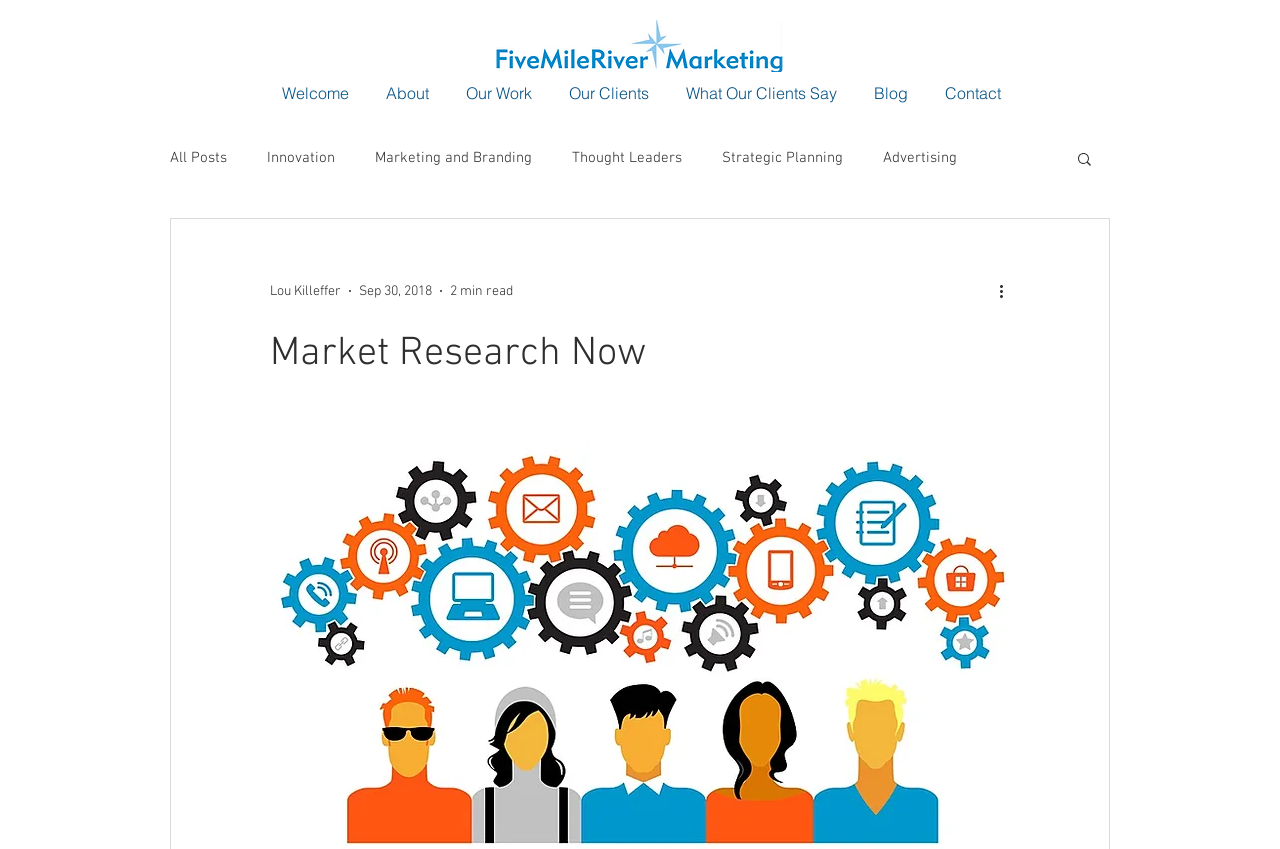Locate the bounding box coordinates of the clickable region necessary to complete the following instruction: "view all blog posts". Provide the coordinates in the format of four float numbers between 0 and 1, i.e., [left, top, right, bottom].

[0.133, 0.176, 0.177, 0.197]